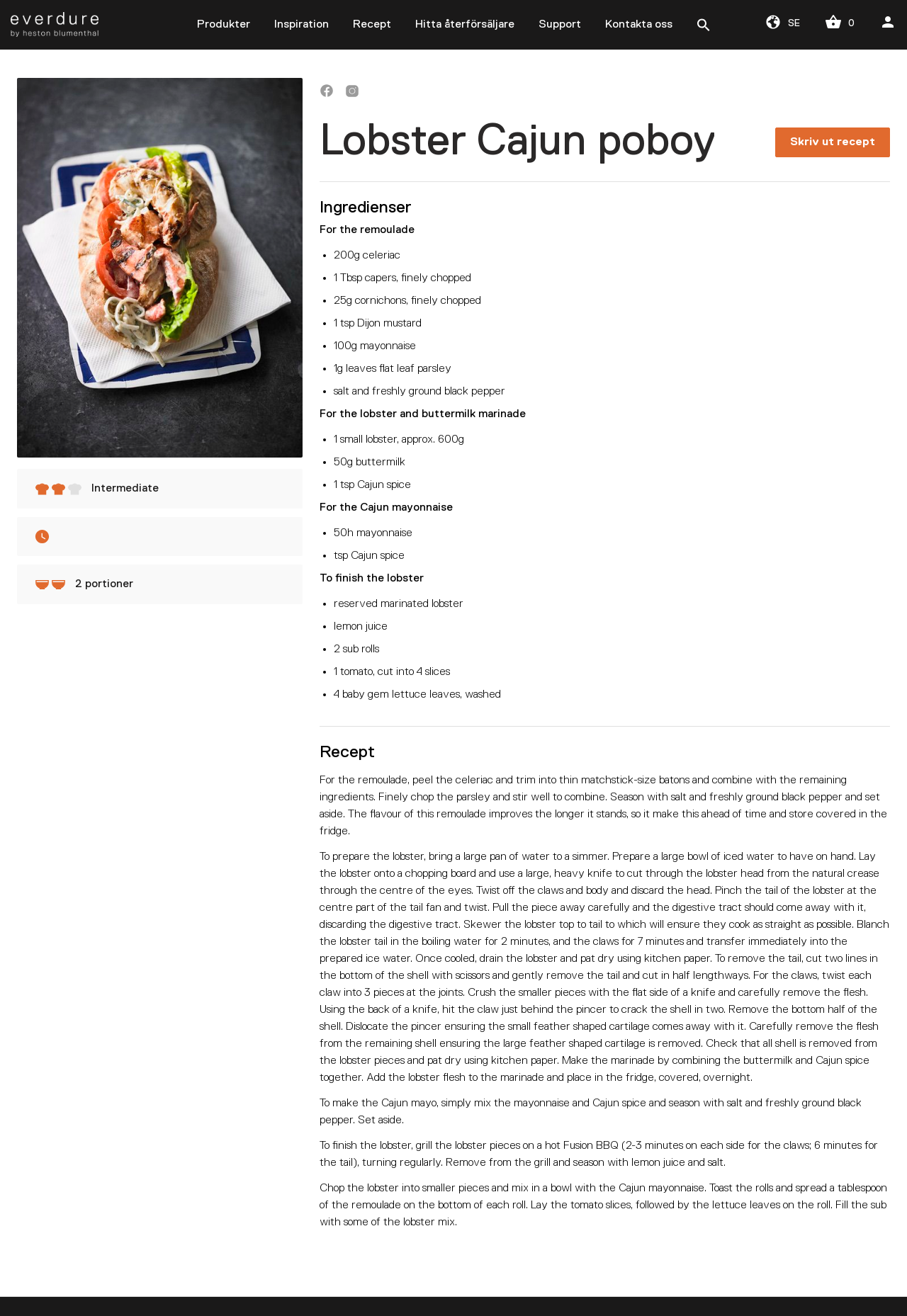What is the last step in preparing the lobster?
Look at the screenshot and respond with a single word or phrase.

Grill the lobster pieces